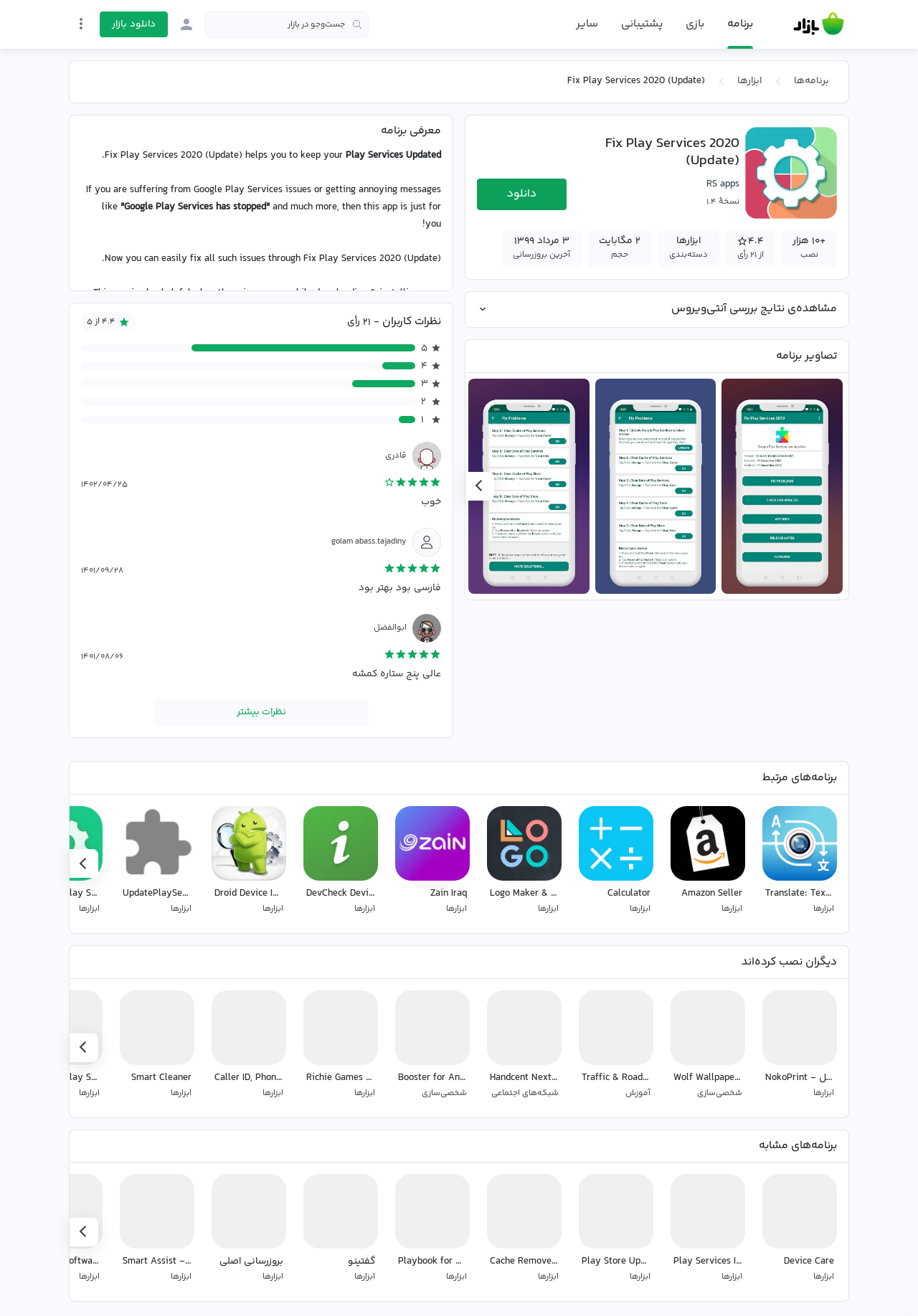Summarize the contents and layout of the webpage in detail.

This webpage is about the "Fix Play Services 2020 (Update)" app, which helps users to keep their Play Services updated and fix issues related to Google Play Services. 

At the top of the page, there is a navigation menu with links to "Bazaar", "پشتیبانی" (support), and "ورود به بازار" (enter the market). Below this menu, there is a search box with a magnifying glass icon. 

On the left side of the page, there is a menu with links to "برنامه‌ها" (programs), "ابزارها" (tools), and "منوی تنظیمات" (settings menu). 

The main content of the page is divided into sections. The first section displays the app's logo and name, "Fix Play Services 2020 (Update)", along with a download button. Below this, there is a table with information about the app, including its version, installation count, rating, and category. 

The next section is titled "تصاویر برنامه" (program images) and displays several screenshots of the app. 

Following this, there is a section titled "معرفی برنامه" (program introduction), which provides a detailed description of the app's features and benefits. The text explains that the app helps users to fix issues with Google Play Services, such as errors while downloading and installing apps, and provides information about the app's version, installation date, and update date. 

The app's features are listed in a bulleted list, including discovering the version of Google Play Services, giving installation and update dates, fixing Play Services problems, updating to the latest version, fixing Google Play Store issues, and providing full information about Play Services. 

At the bottom of the page, there is a section titled "More Solutions" with a brief description.